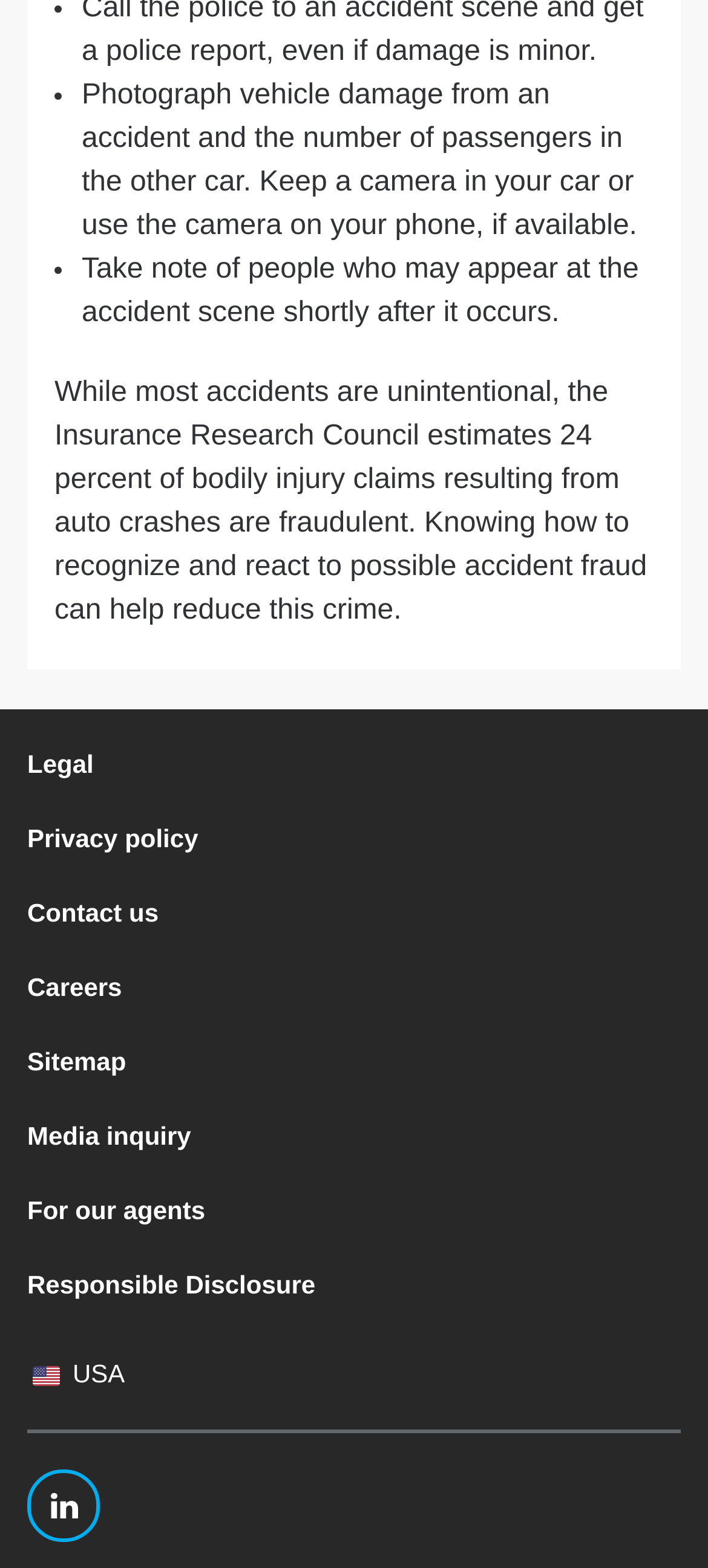How many links are in the footer site navigation?
Please ensure your answer is as detailed and informative as possible.

The answer can be found by counting the number of link elements within the navigation element with the description 'footer site navigation'. There are 10 links: 'Legal', 'Privacy policy', 'Contact us', 'Careers', 'Sitemap', 'Media inquiry', 'For our agents', 'Responsible Disclosure', and the link with the icon of the US flag.